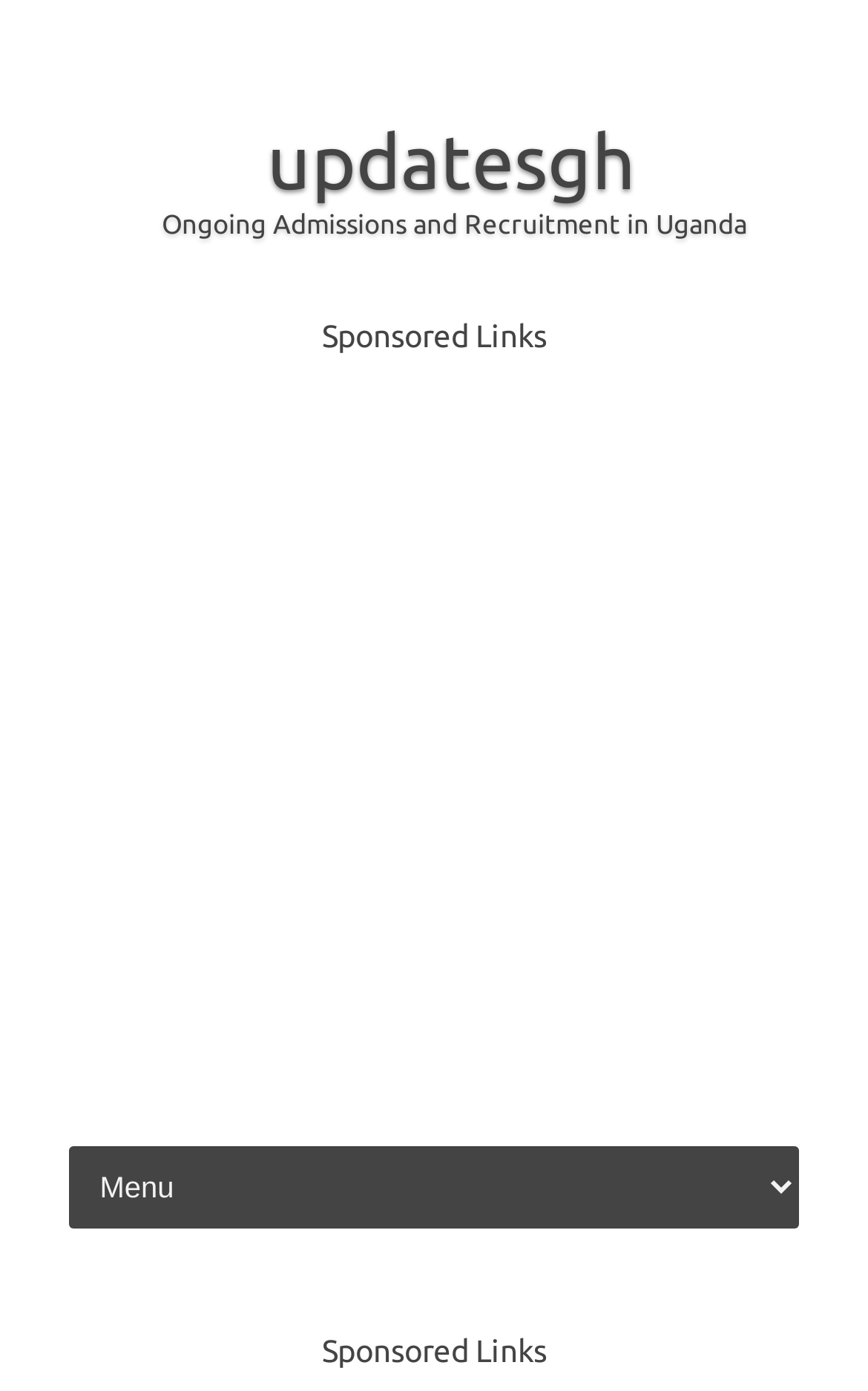What is the purpose of the 'Skip to content' link?
From the details in the image, answer the question comprehensively.

The 'Skip to content' link is located at the bottom of the webpage and its purpose is to allow users to bypass the navigation and other elements and directly access the main content of the webpage.